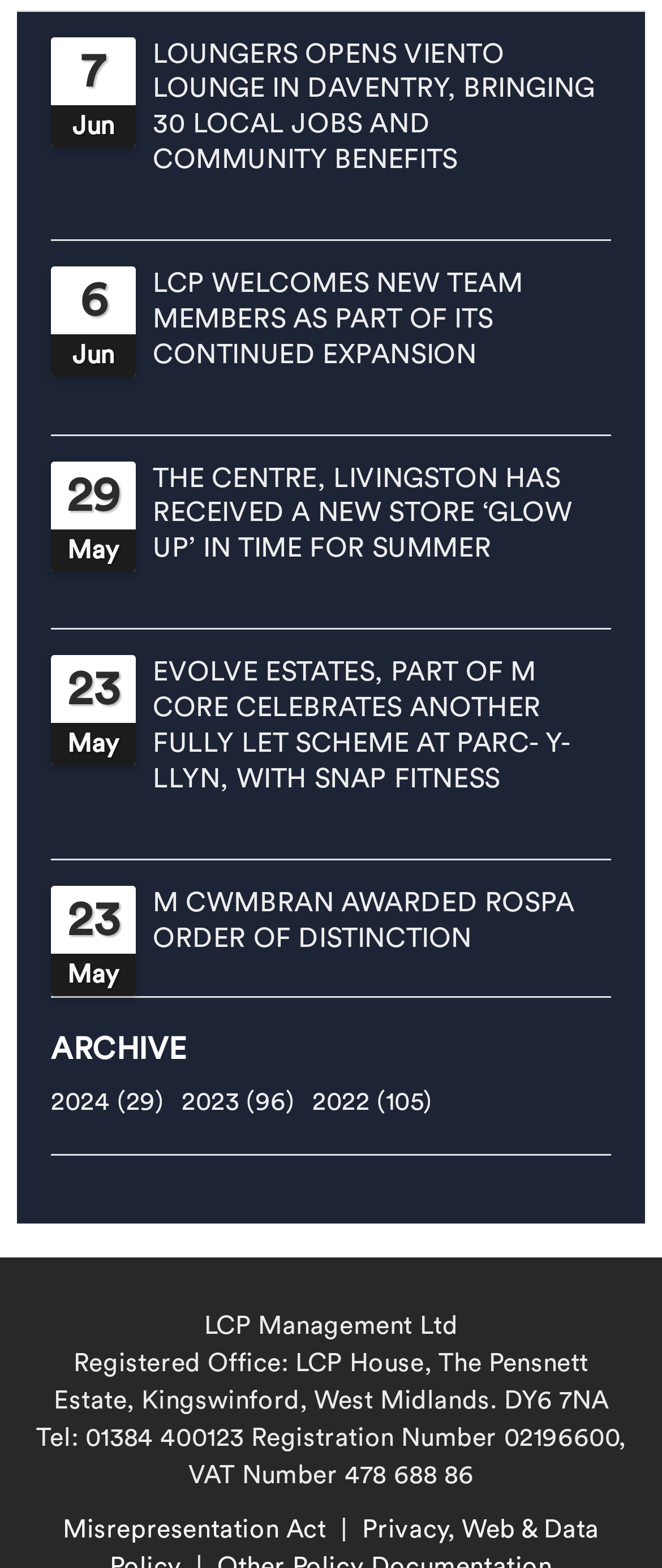Respond to the following query with just one word or a short phrase: 
What is the name of the new store that opened in The Centre, Livingston?

Glow Up